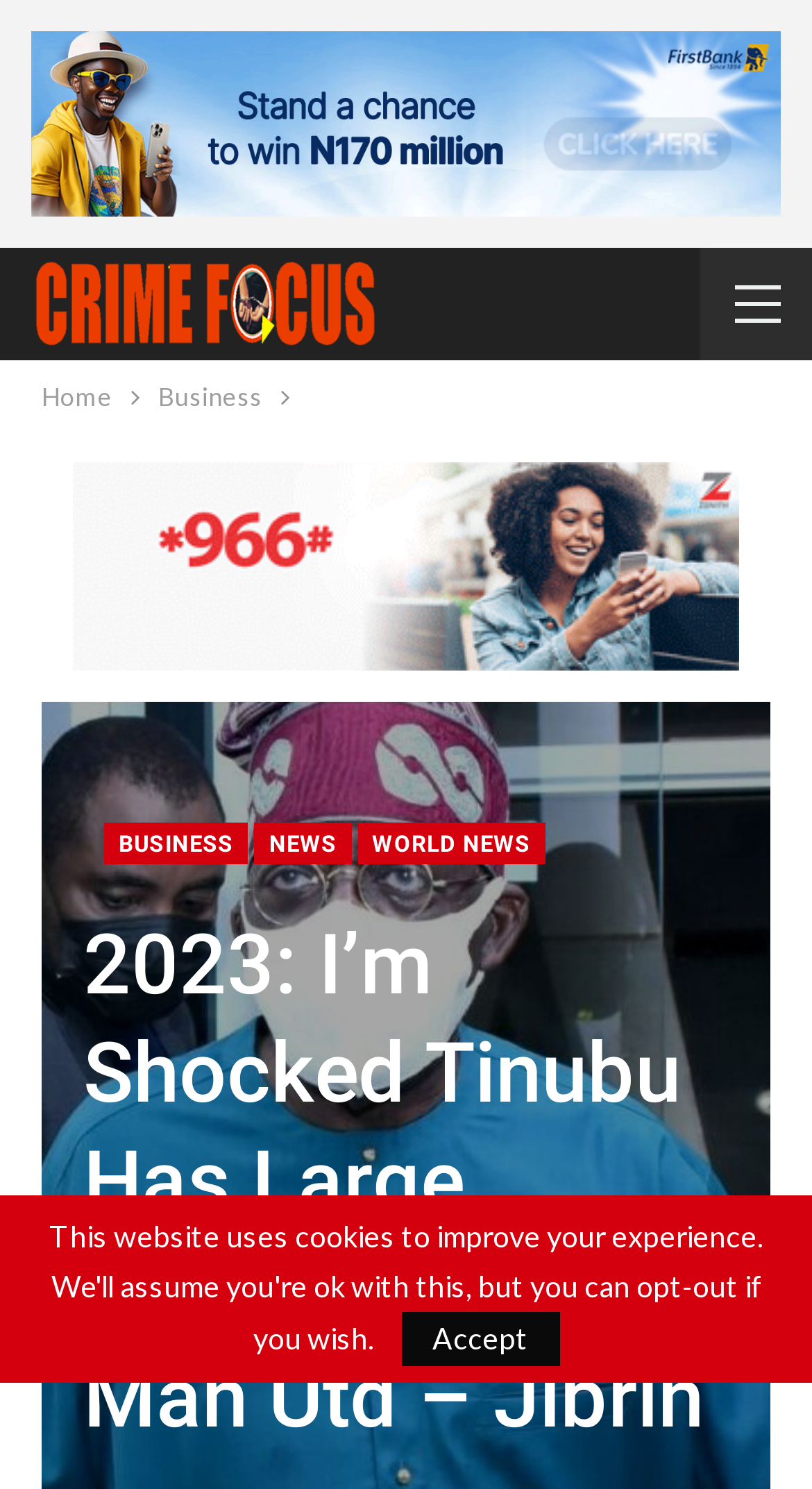Determine the bounding box coordinates for the element that should be clicked to follow this instruction: "visit the Business section". The coordinates should be given as four float numbers between 0 and 1, in the format [left, top, right, bottom].

[0.195, 0.252, 0.323, 0.283]